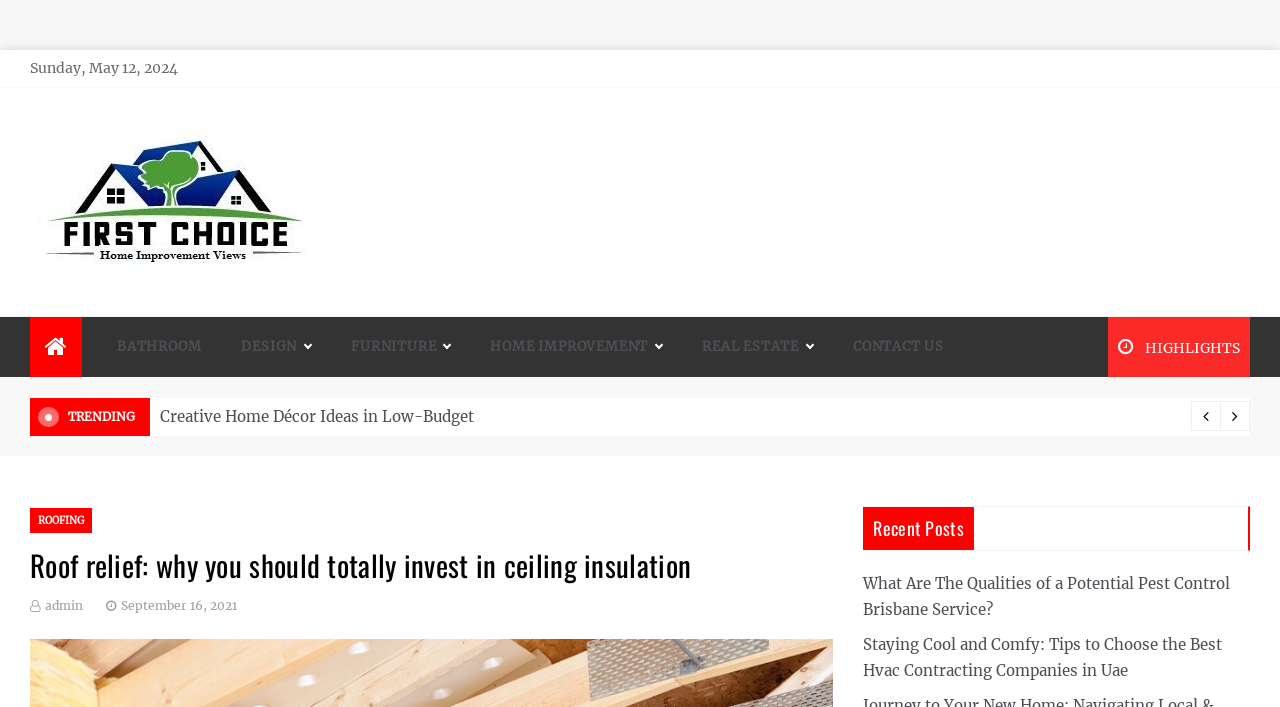Explain in detail what is displayed on the webpage.

This webpage is about home improvement, specifically focusing on ceiling insulation. At the top left, there is a date "Sunday, May 12, 2024" and a link to "Home Improvement Views" with an accompanying image. Below this, there is a heading "Home Improvement Views" with another link to the same title. To the right of this, there is a text "My WordPress Blog".

In the top navigation bar, there are several links to different categories, including "BATHROOM", "DESIGN", "FURNITURE", "HOME IMPROVEMENT", "REAL ESTATE", and "CONTACT US". On the right side of this navigation bar, there is a button with a highlights icon and another button with a search icon.

Below the navigation bar, there is a text "TRENDING" and two buttons with icons. On the left side of the page, there is a main article with a heading "Roof relief: why you should totally invest in ceiling insulation". Below this, there are links to the author "admin" and the publication date "September 16, 2021".

On the right side of the page, there is a section with a heading "Recent Posts" and two links to recent articles, "What Are The Qualities of a Potential Pest Control Brisbane Service?" and "Staying Cool and Comfy: Tips to Choose the Best Hvac Contracting Companies in Uae".